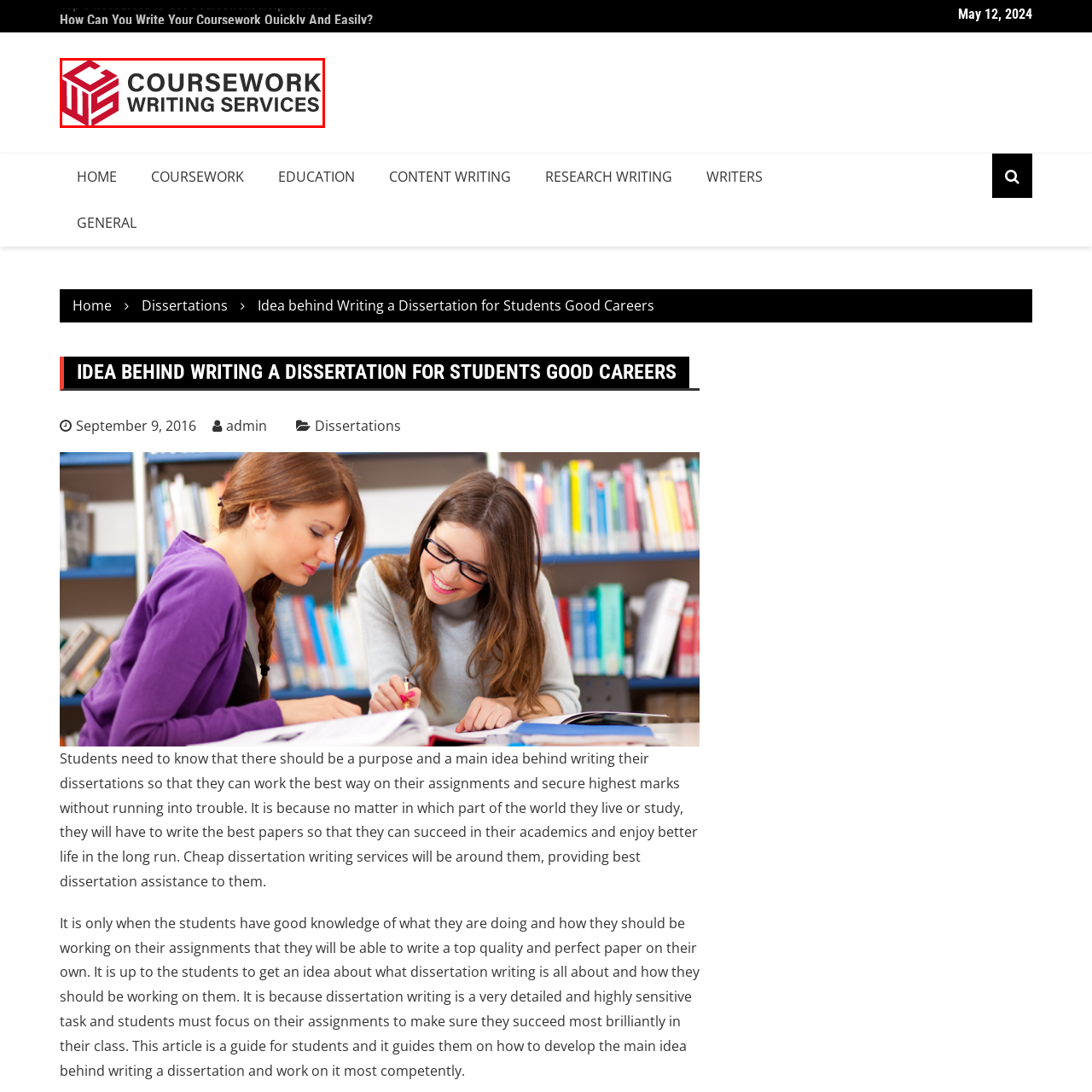What is the symbolic meaning of the box? Please look at the image within the red bounding box and provide a one-word or short-phrase answer based on what you see.

Packaging or delivering